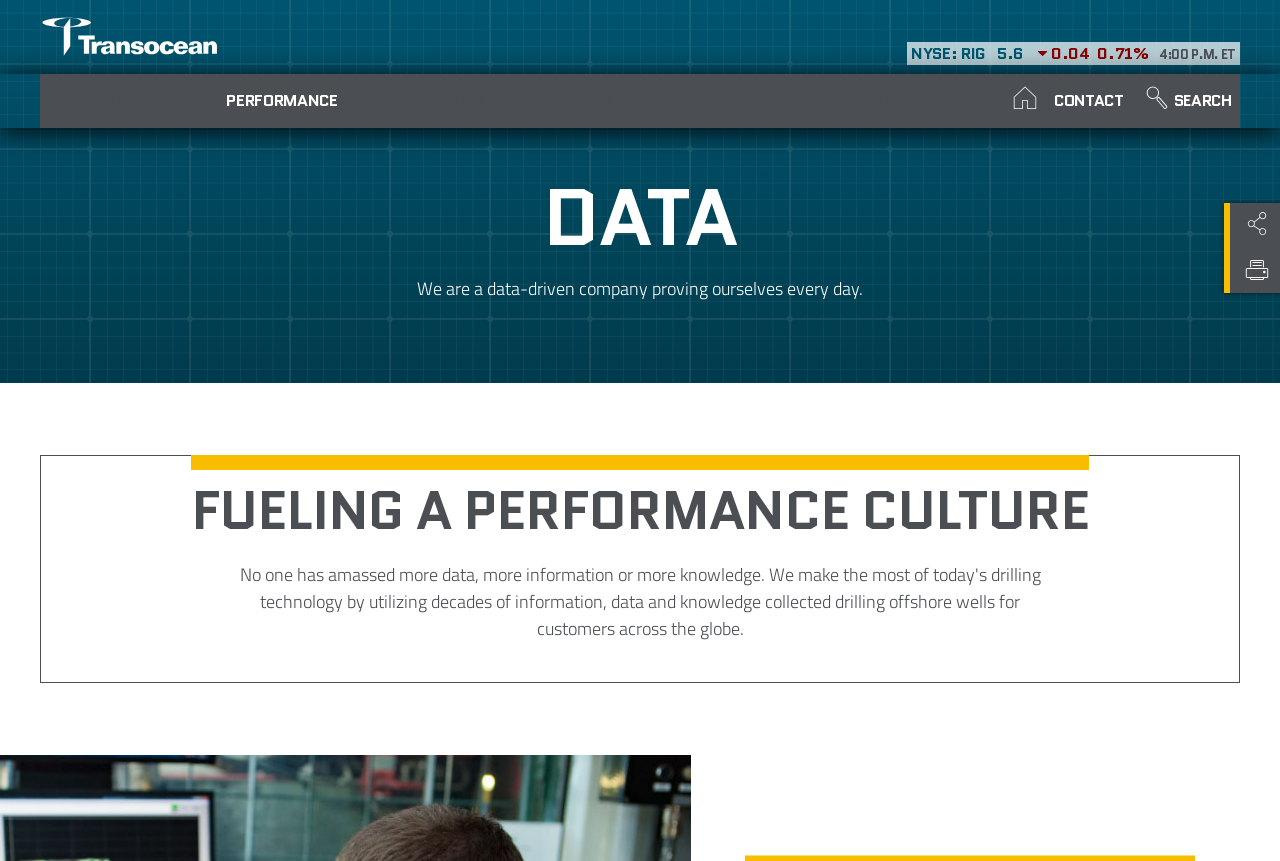Identify the bounding box coordinates of the part that should be clicked to carry out this instruction: "View PERFORMANCE page".

[0.138, 0.086, 0.283, 0.149]